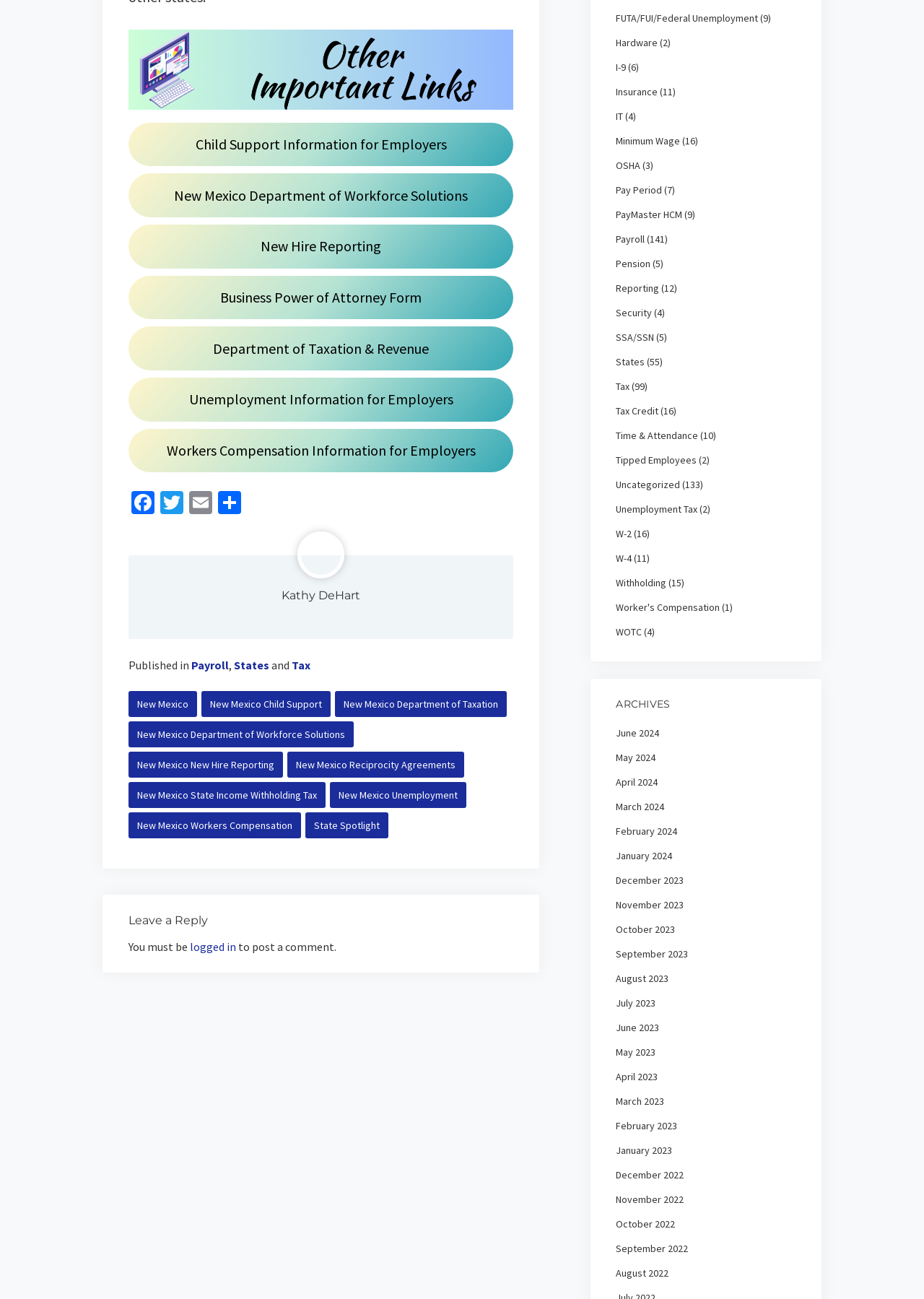Kindly determine the bounding box coordinates of the area that needs to be clicked to fulfill this instruction: "Click on the link to Payroll".

[0.207, 0.507, 0.247, 0.518]